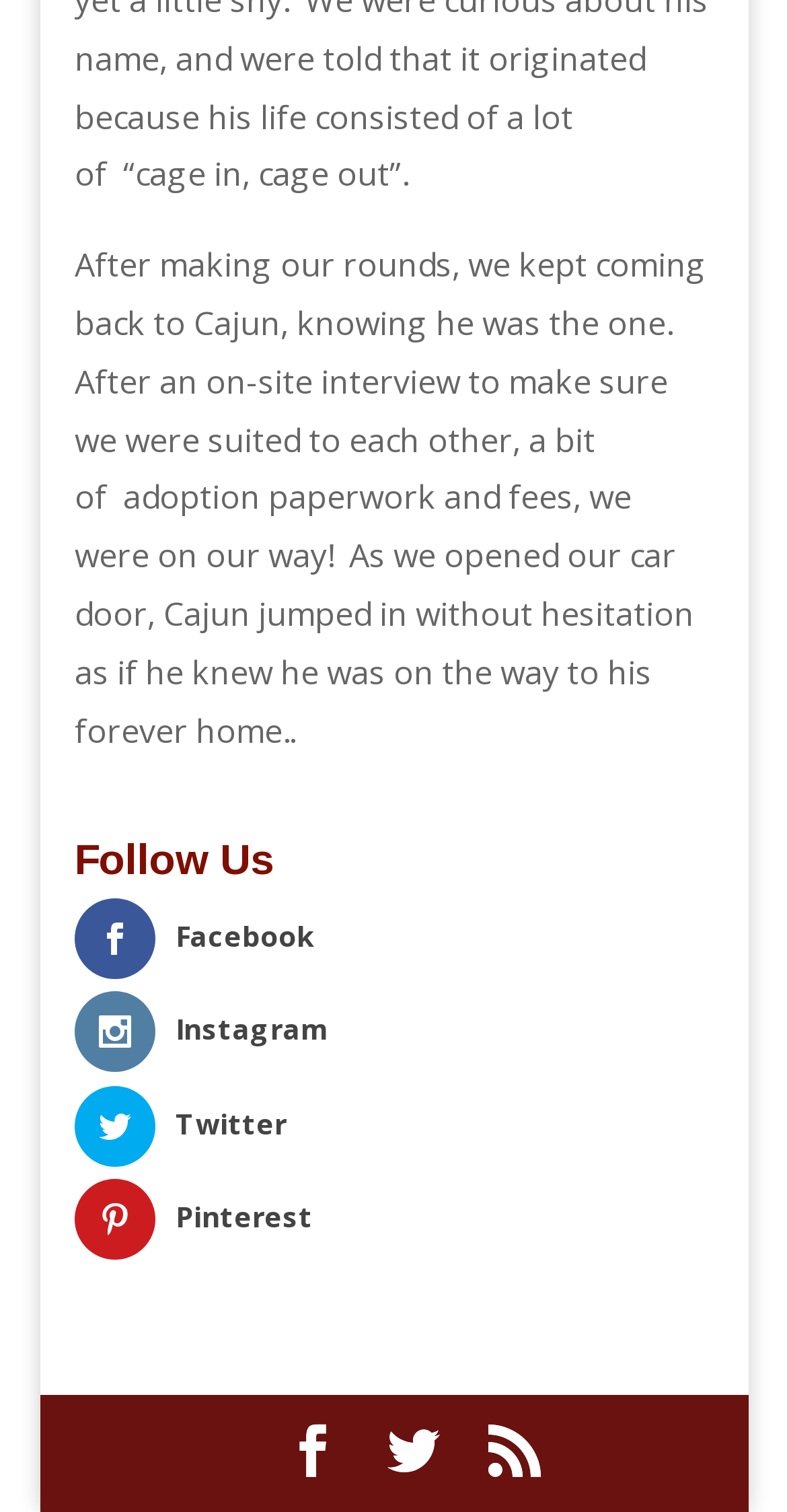Calculate the bounding box coordinates of the UI element given the description: "Twitter".

[0.095, 0.718, 0.905, 0.771]